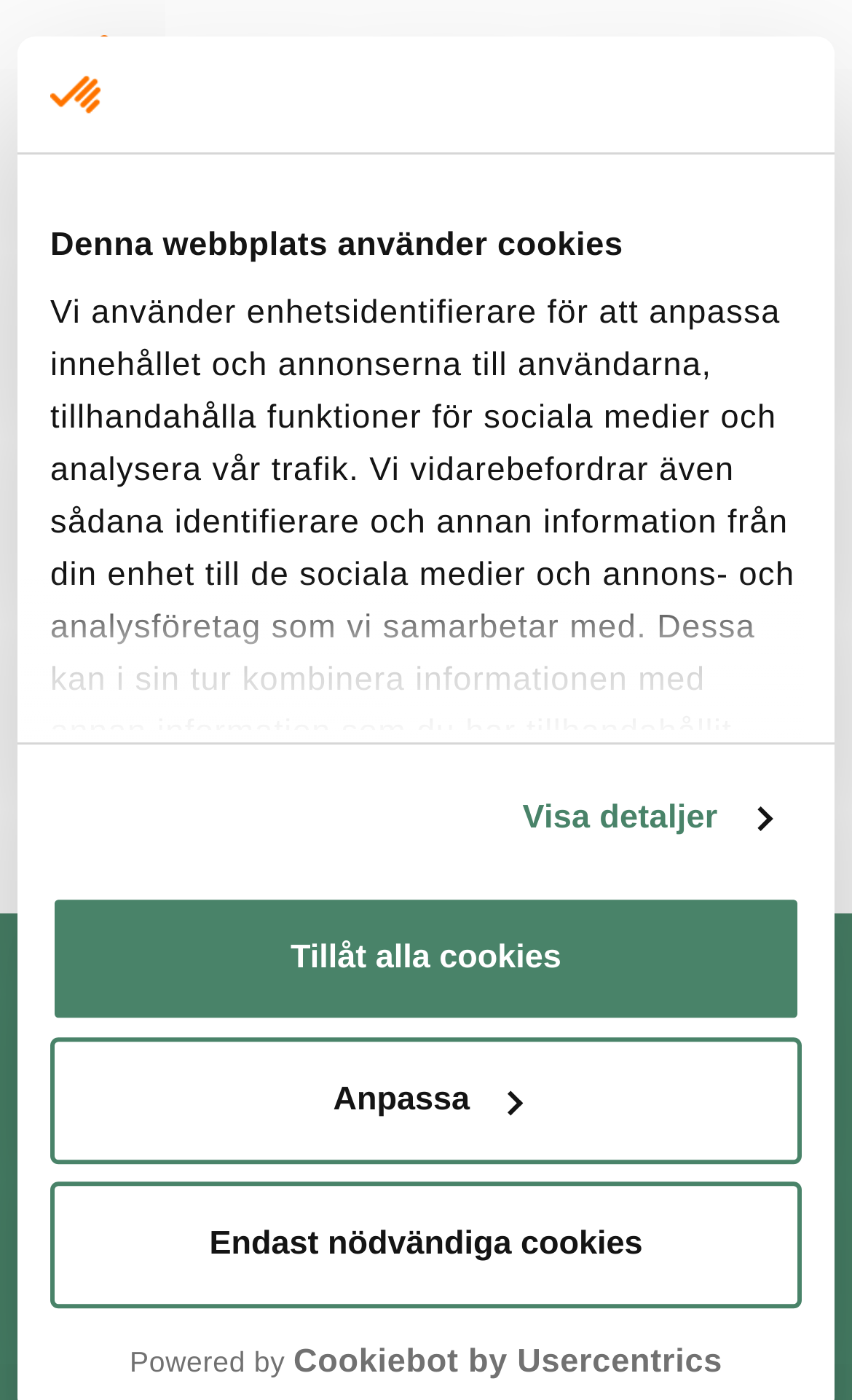What is the message displayed on the webpage?
Look at the image and respond with a one-word or short-phrase answer.

Page not found